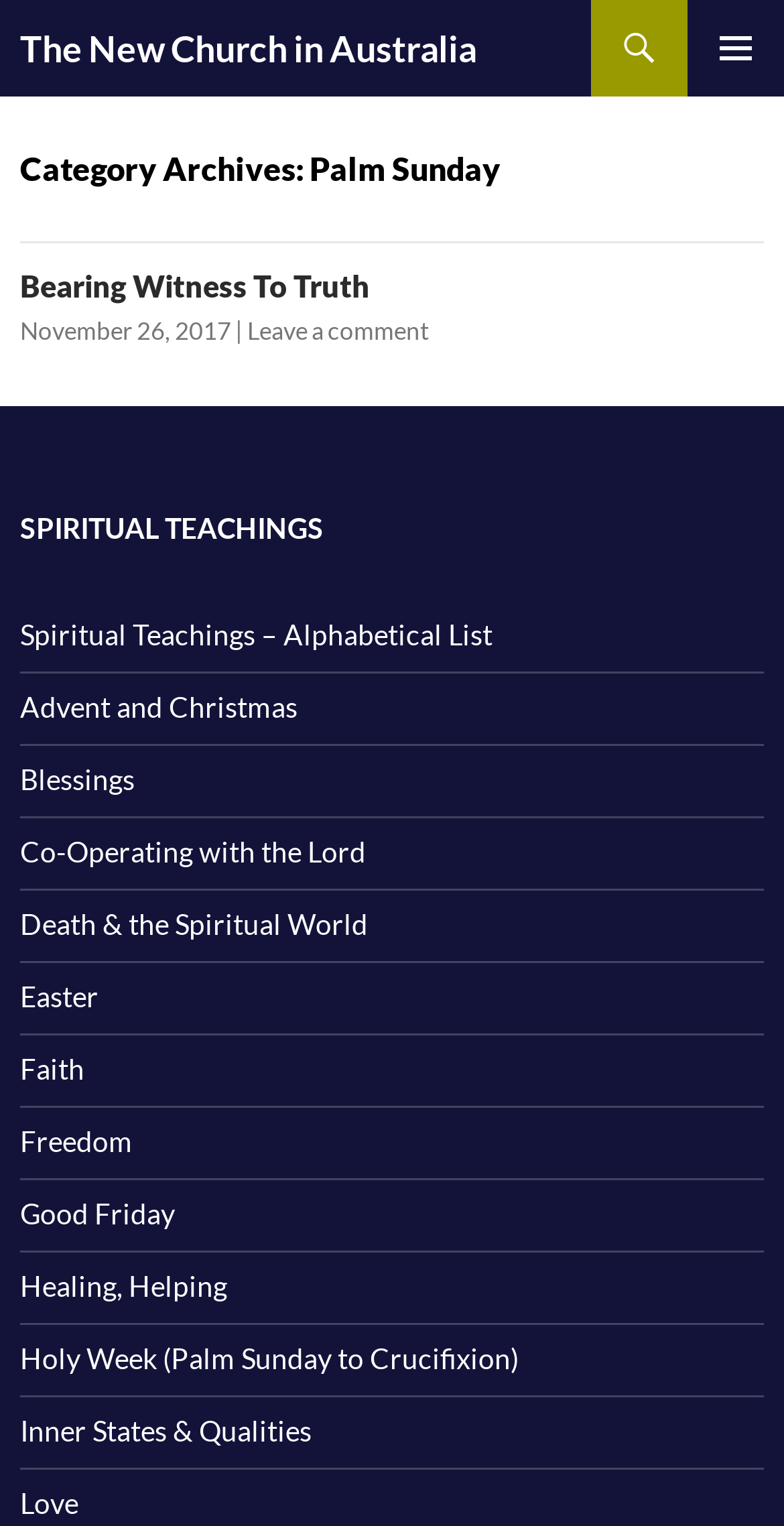Please mark the bounding box coordinates of the area that should be clicked to carry out the instruction: "View the Spiritual Teachings page".

[0.026, 0.404, 0.628, 0.427]